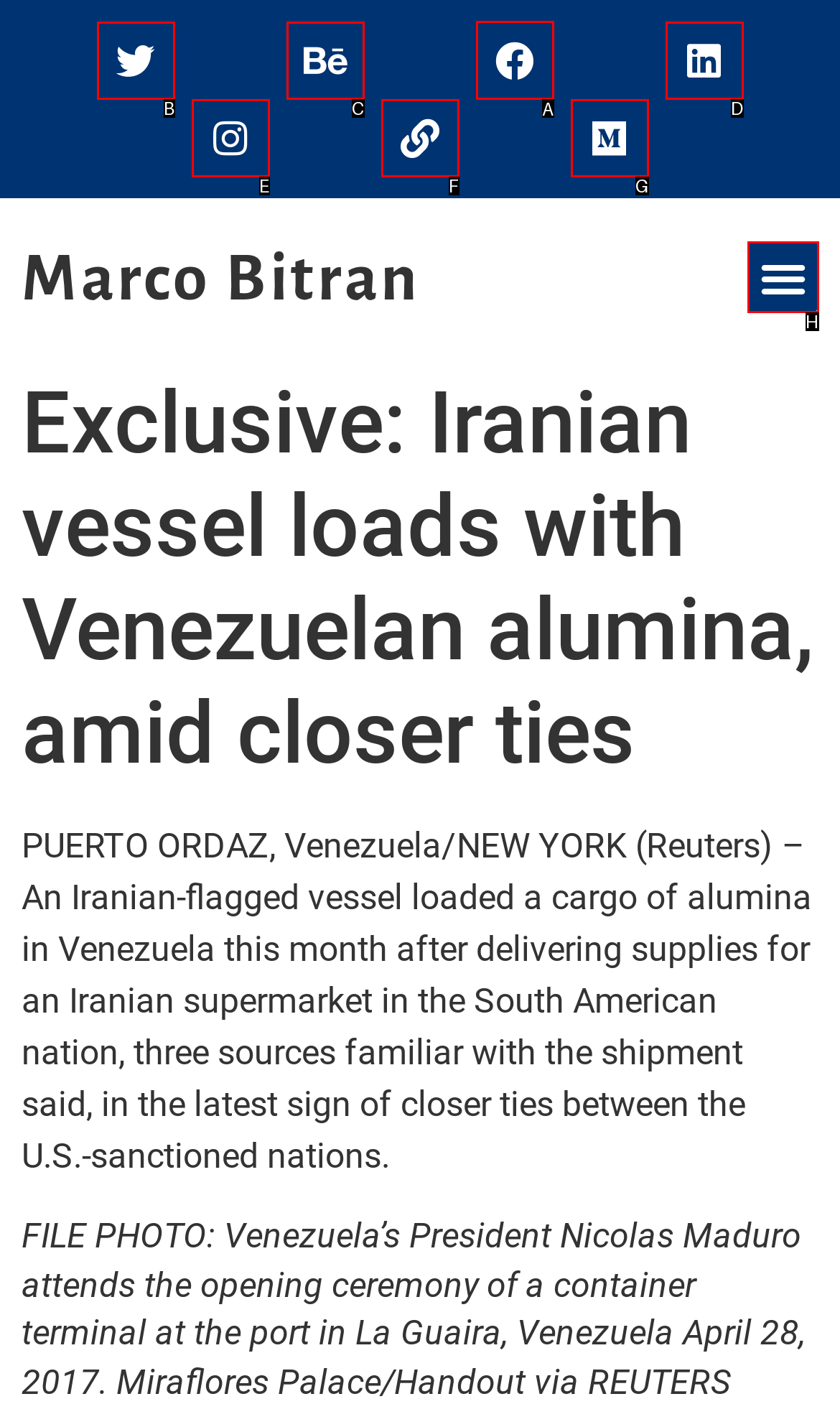Which HTML element should be clicked to complete the following task: Go to Facebook?
Answer with the letter corresponding to the correct choice.

A